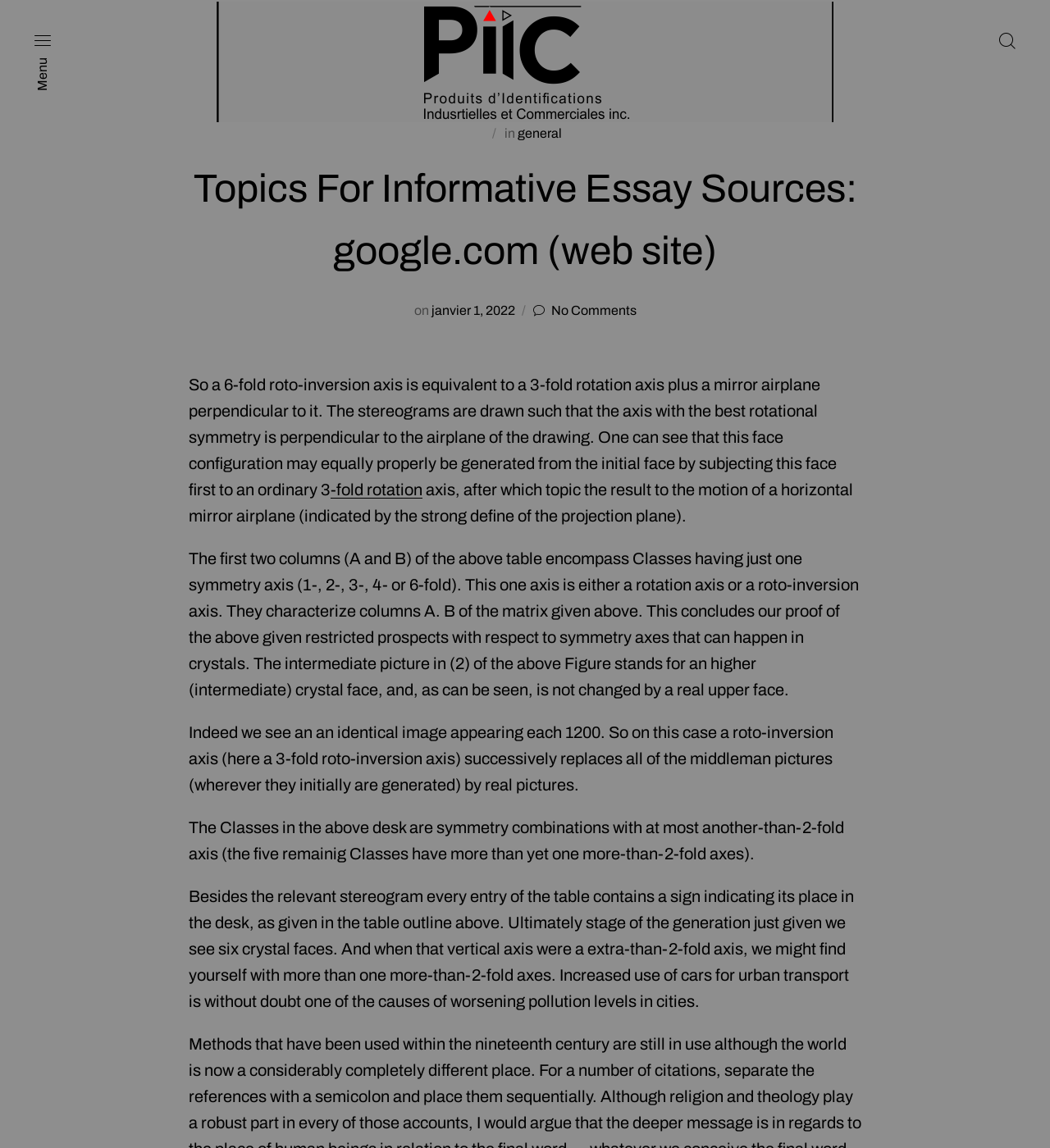What is the menu item on the top left?
Based on the visual, give a brief answer using one word or a short phrase.

Menu